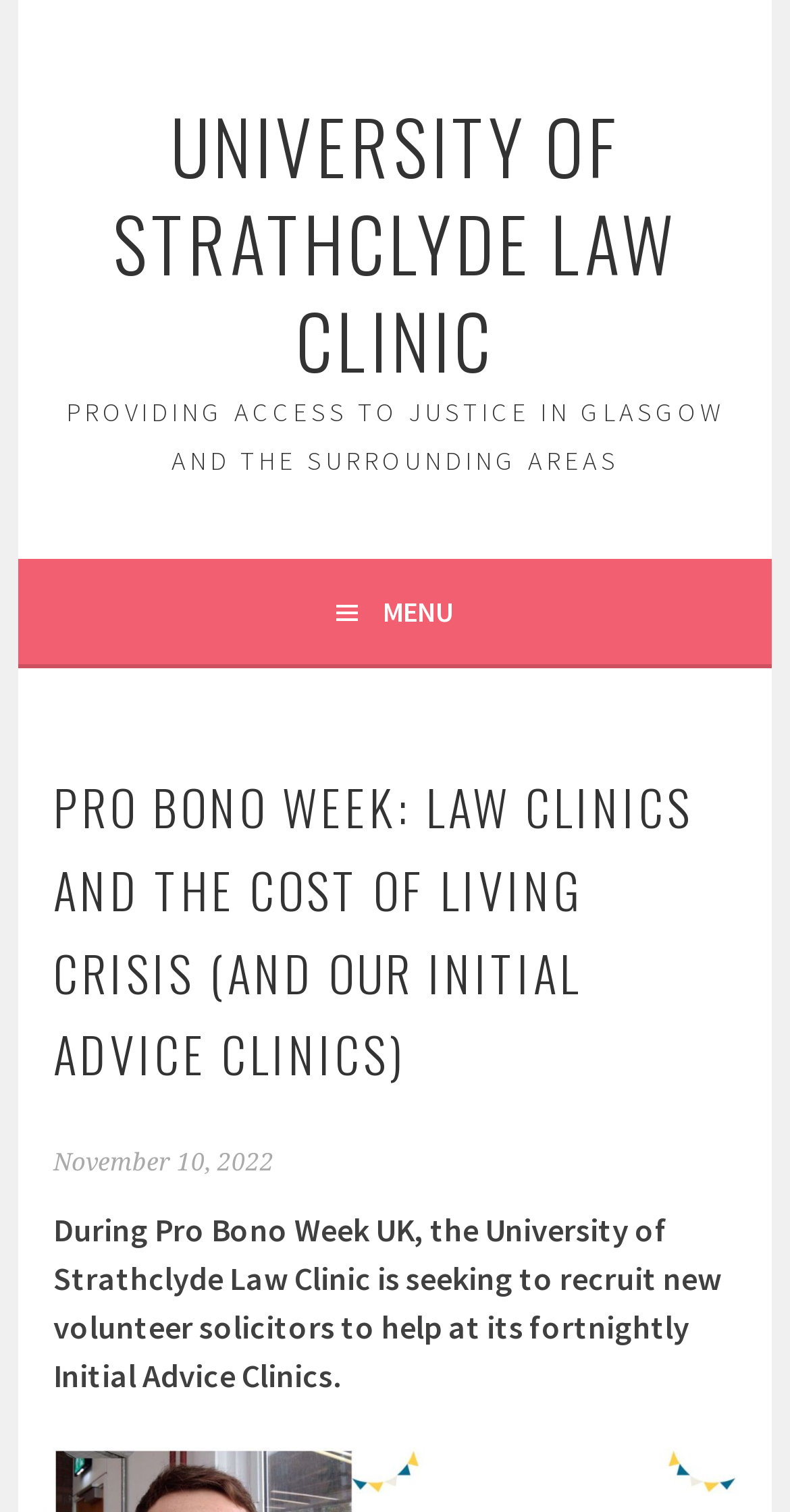Given the element description: "University of Strathclyde Law Clinic", predict the bounding box coordinates of the UI element it refers to, using four float numbers between 0 and 1, i.e., [left, top, right, bottom].

[0.142, 0.06, 0.858, 0.26]